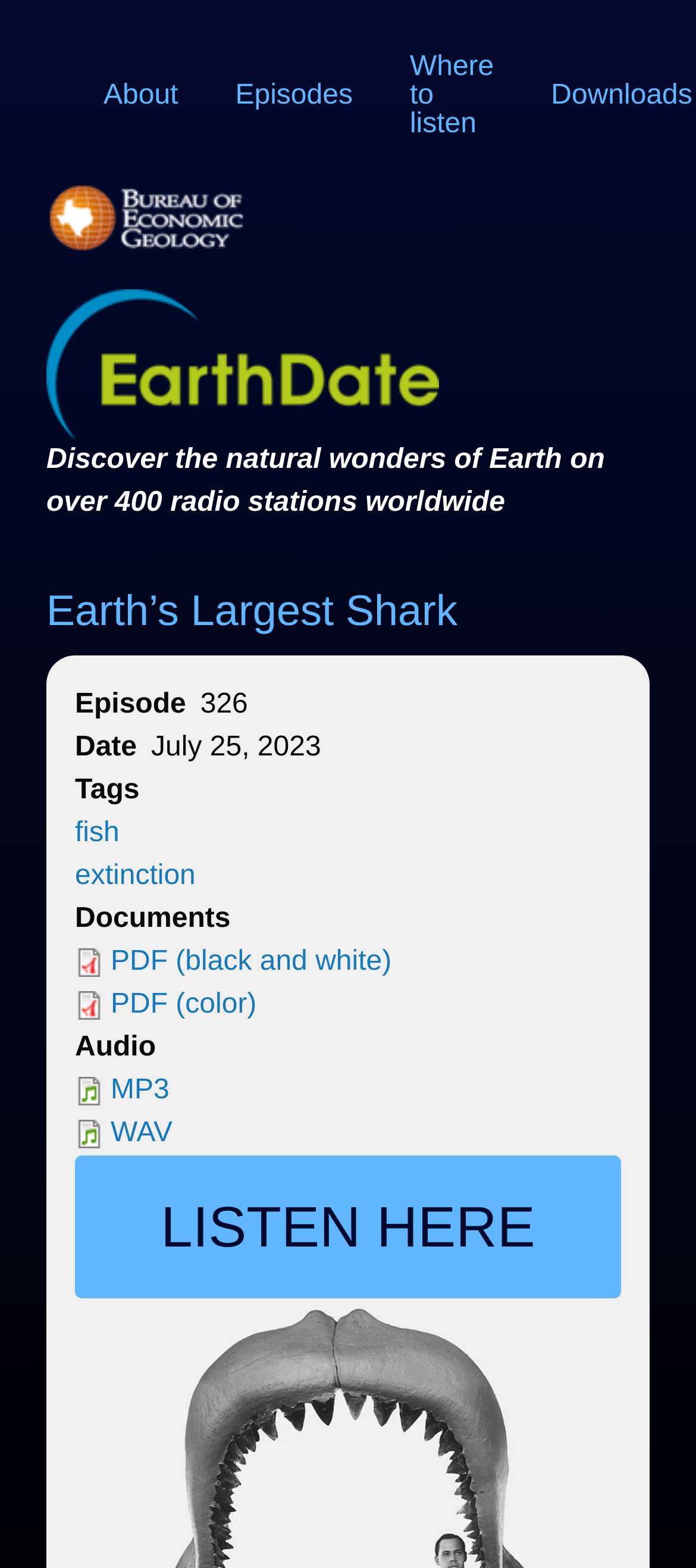Determine the bounding box coordinates for the area that needs to be clicked to fulfill this task: "go to about page". The coordinates must be given as four float numbers between 0 and 1, i.e., [left, top, right, bottom].

[0.108, 0.04, 0.297, 0.084]